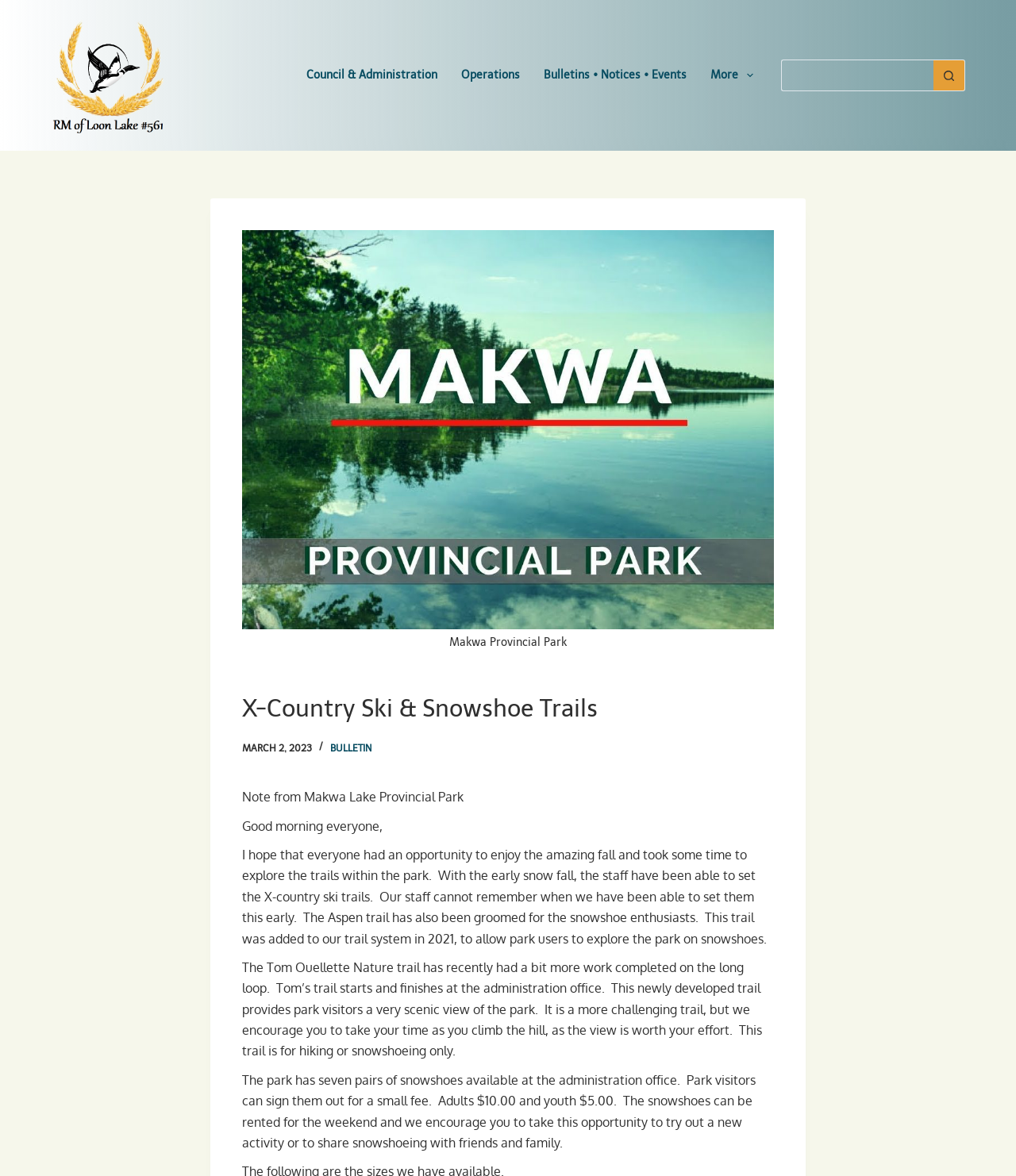Please find and give the text of the main heading on the webpage.

X-Country Ski & Snowshoe Trails